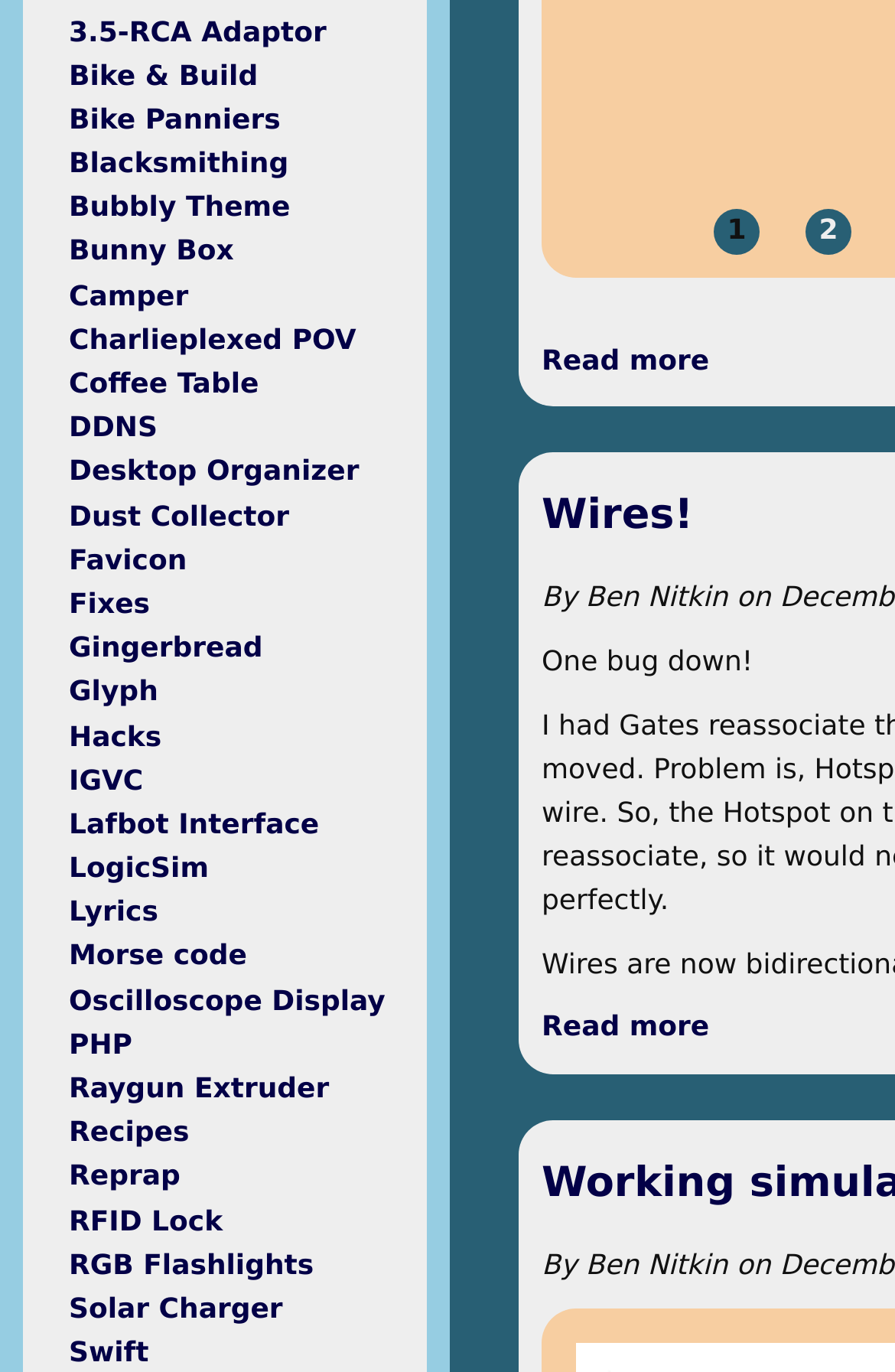Using the provided element description: "raindrops", identify the bounding box coordinates. The coordinates should be four floats between 0 and 1 in the order [left, top, right, bottom].

None